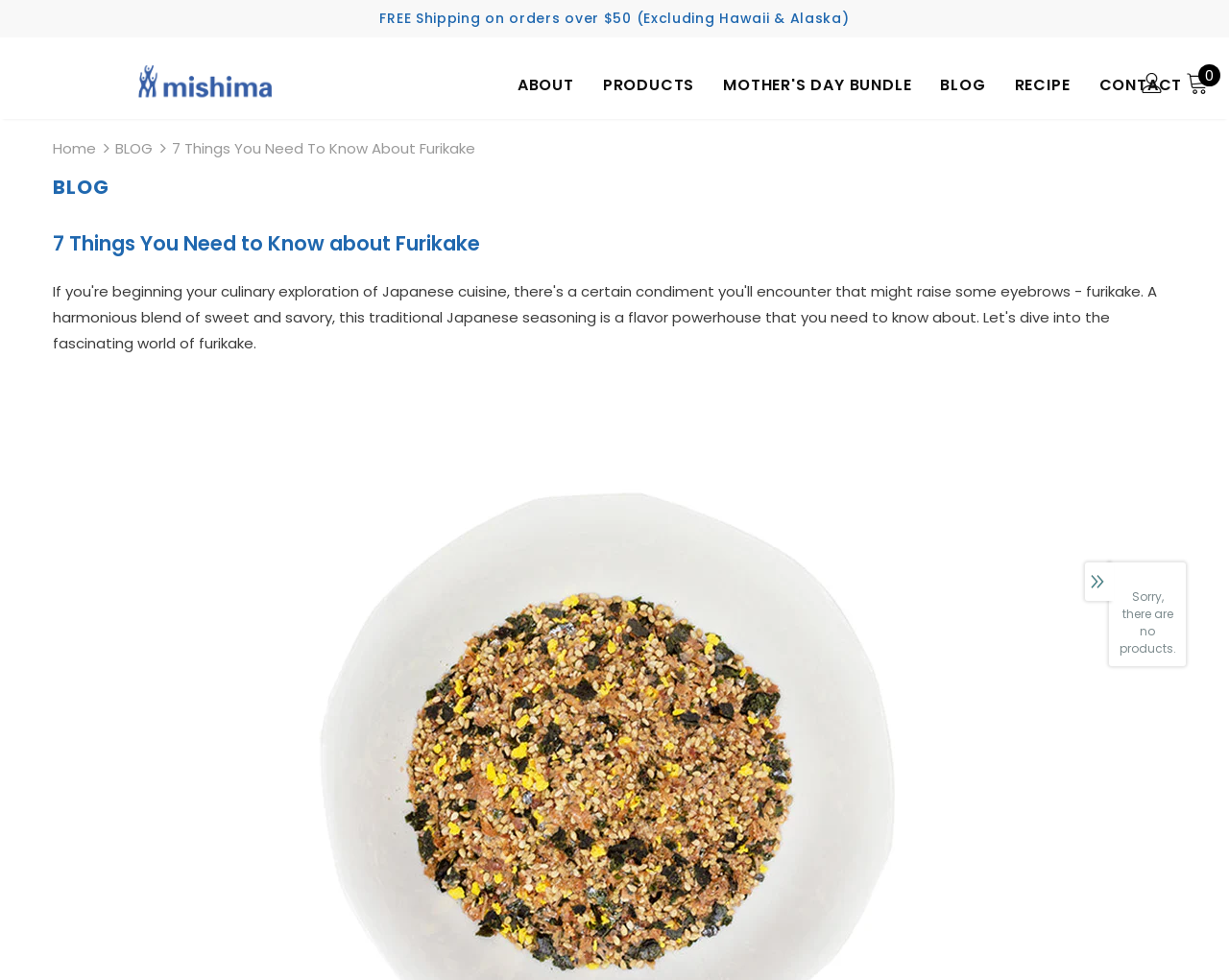What is the minimum order amount for free shipping?
Please give a detailed and elaborate explanation in response to the question.

I found the answer by looking at the StaticText element with the text 'FREE Shipping on orders over $50 (Excluding Hawaii & Alaska)' which indicates that the minimum order amount for free shipping is $50.